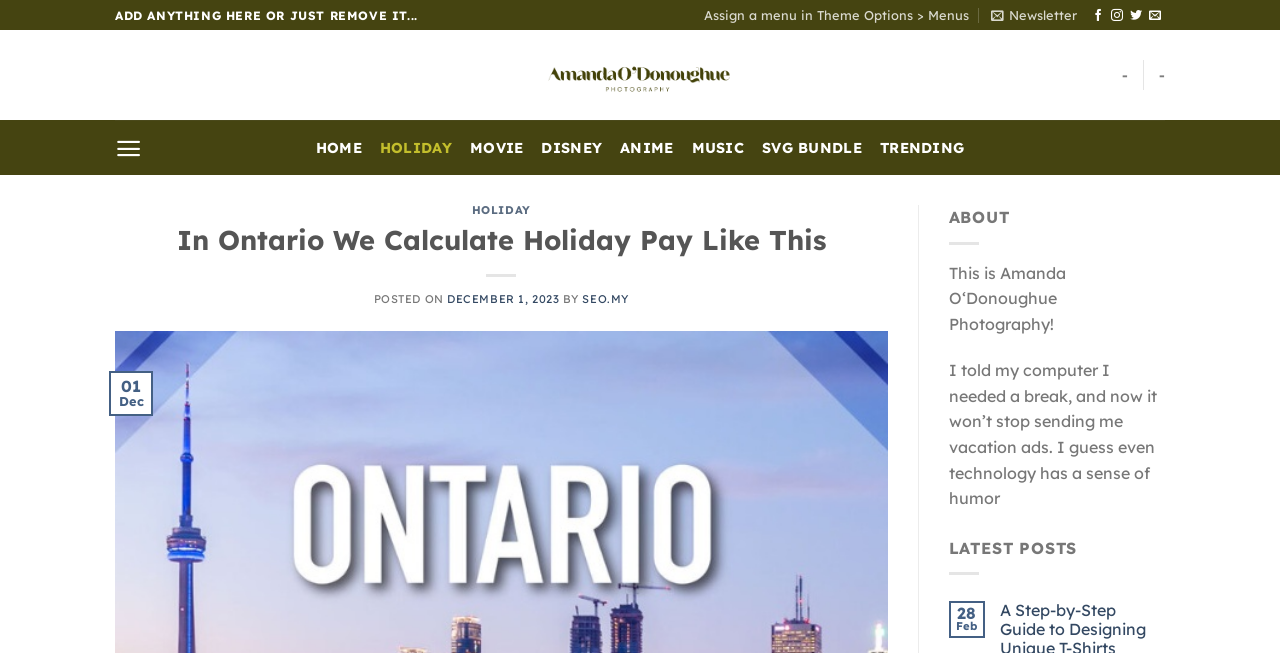Examine the image and give a thorough answer to the following question:
What is the date of the latest post?

I found the date of the latest post by looking at the link 'DECEMBER 1, 2023' which is located near the text 'POSTED ON'.